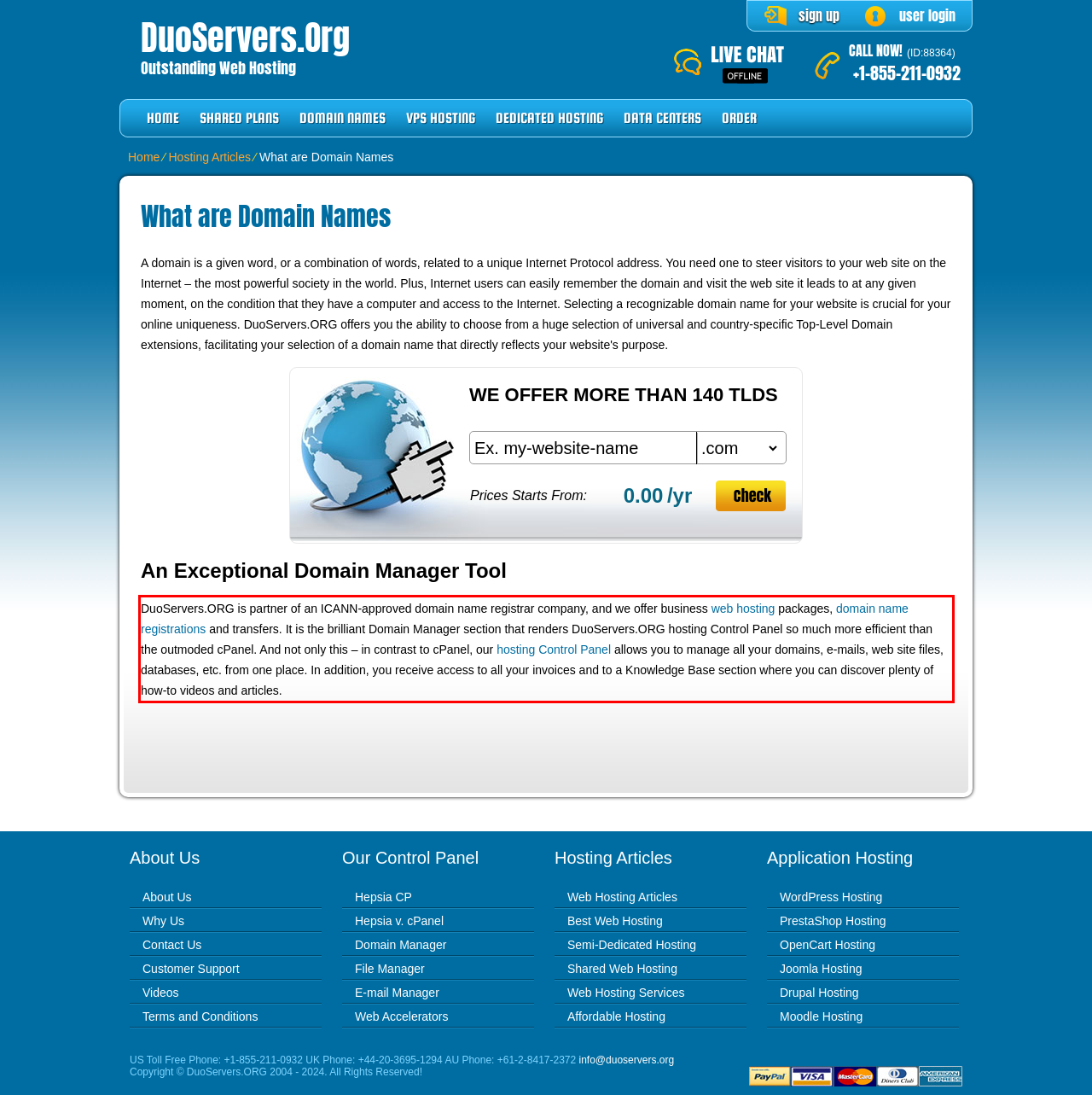You are presented with a screenshot containing a red rectangle. Extract the text found inside this red bounding box.

DuoServers.ORG is partner of an ICANN-approved domain name registrar company, and we offer business web hosting packages, domain name registrations and transfers. It is the brilliant Domain Manager section that renders DuoServers.ORG hosting Control Panel so much more efficient than the outmoded cPanel. And not only this – in contrast to cPanel, our hosting Control Panel allows you to manage all your domains, e-mails, web site files, databases, etc. from one place. In addition, you receive access to all your invoices and to a Knowledge Base section where you can discover plenty of how-to videos and articles.